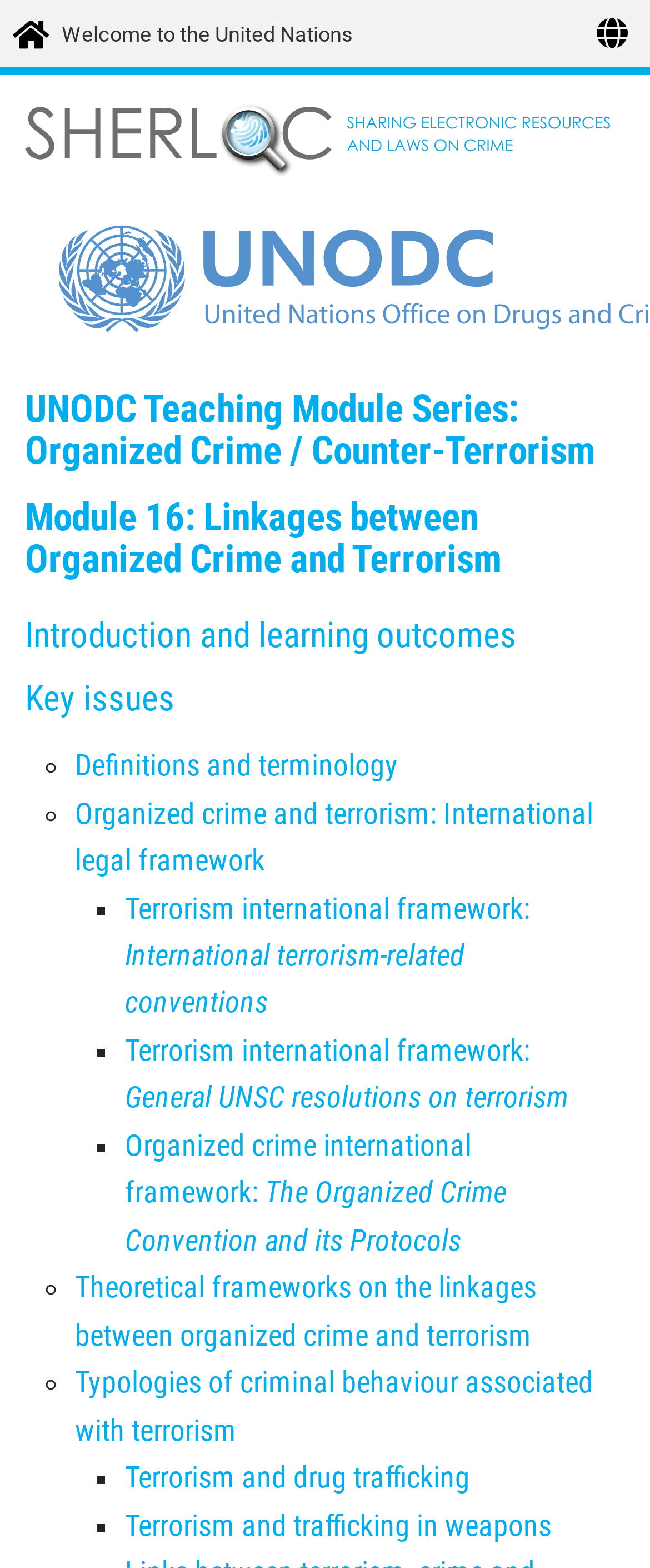Identify the bounding box coordinates of the element that should be clicked to fulfill this task: "Explore Terrorism international framework: International terrorism-related conventions". The coordinates should be provided as four float numbers between 0 and 1, i.e., [left, top, right, bottom].

[0.192, 0.568, 0.815, 0.65]